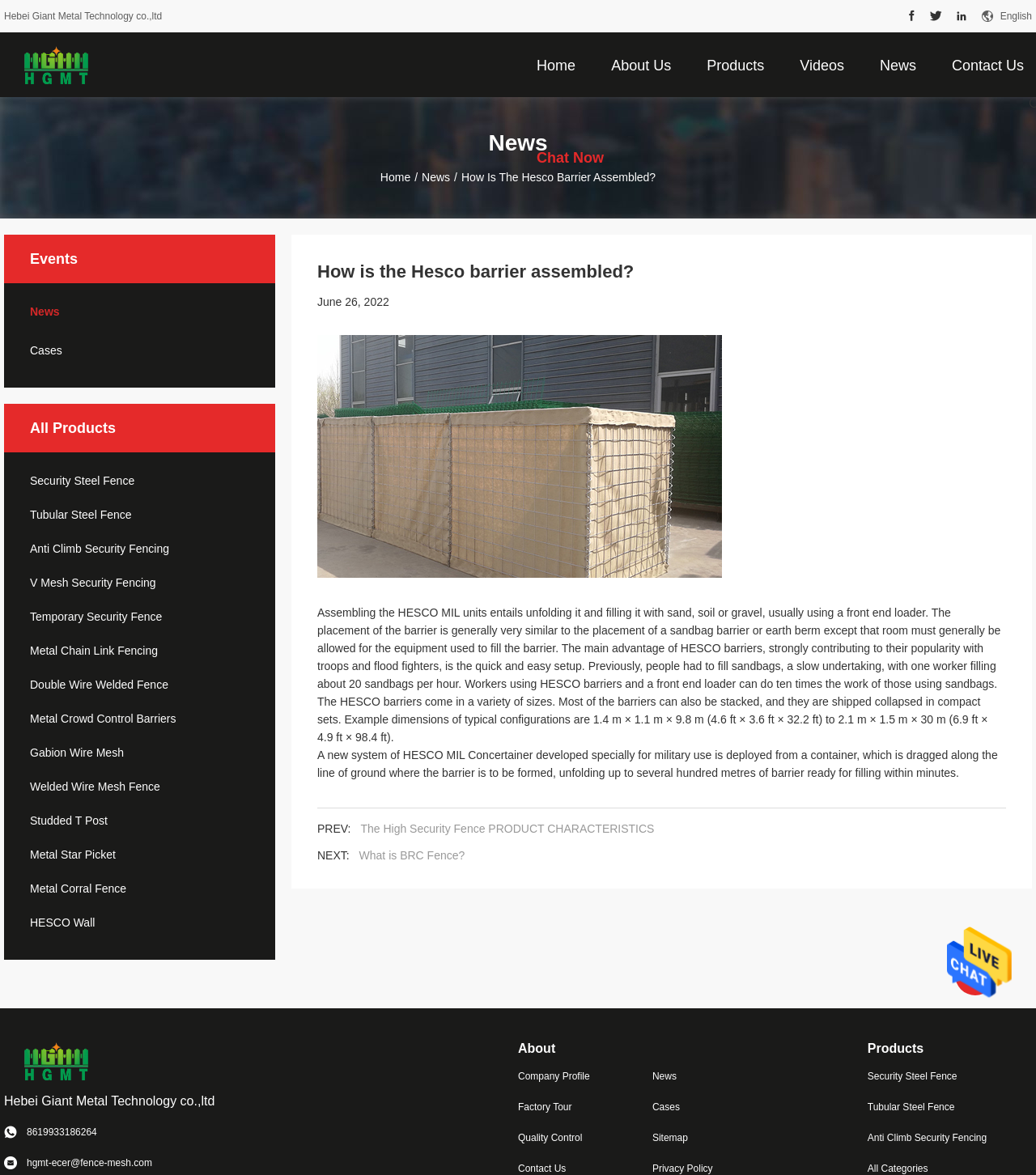How is the Hesco barrier assembled?
Give a thorough and detailed response to the question.

The answer can be found in the main content of the webpage, which explains that assembling the Hesco barrier involves unfolding it and filling it with sand, soil or gravel, usually using a front end loader.